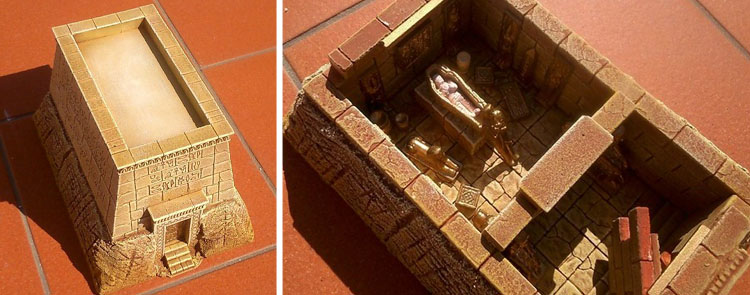What type of tomb is depicted in the diorama?
Using the image as a reference, give an elaborate response to the question.

The caption describes the diorama as showcasing an Egyptian mastaba, a type of ancient tomb, which is evident from the intricate stonework and hieroglyphics adorning the exterior.